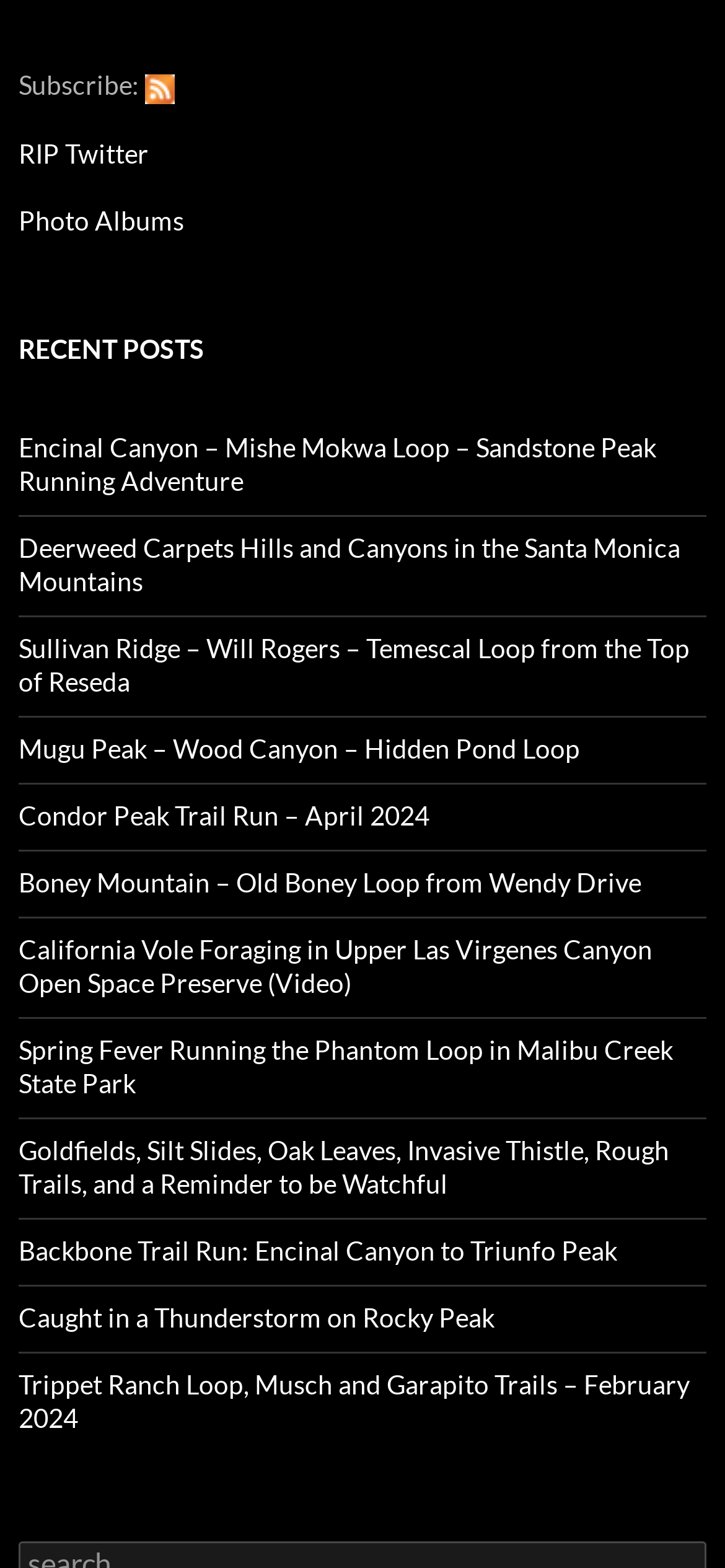Pinpoint the bounding box coordinates of the area that must be clicked to complete this instruction: "Subscribe to RSS".

[0.2, 0.044, 0.241, 0.064]